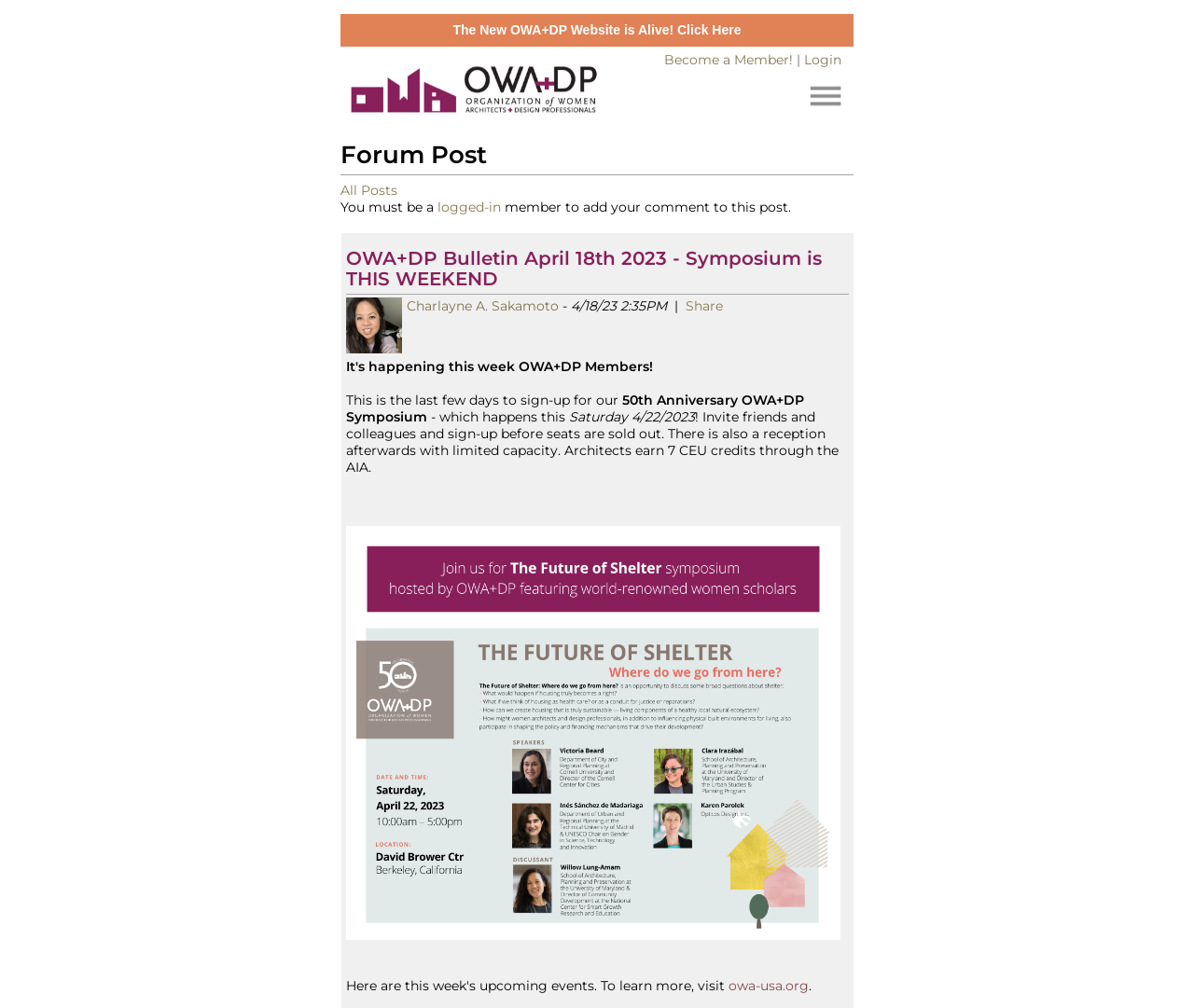What is the title of the first post?
Based on the image, provide your answer in one word or phrase.

OWA+DP Bulletin April 18th 2023